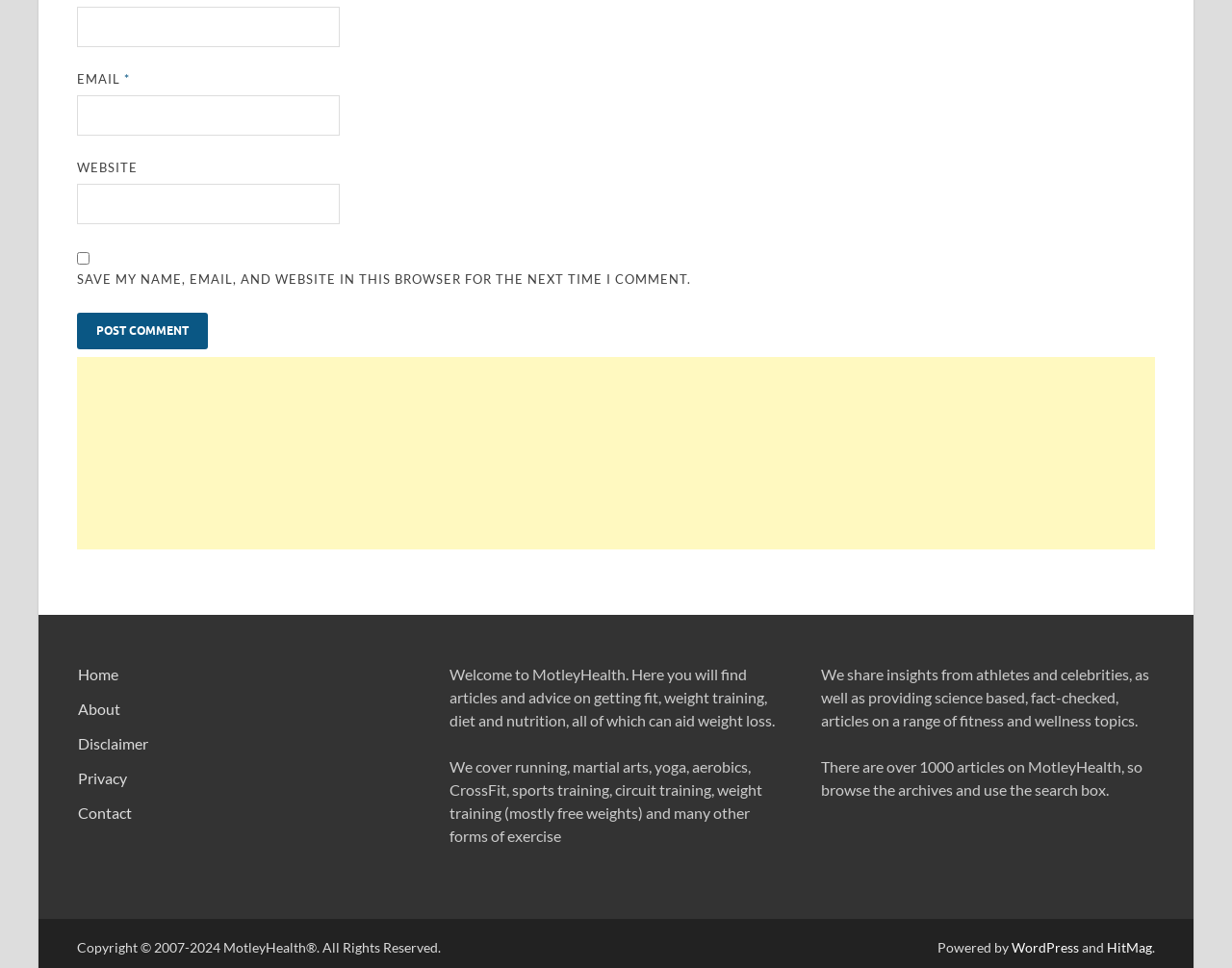What is the function of the checkbox? Using the information from the screenshot, answer with a single word or phrase.

Save comment information